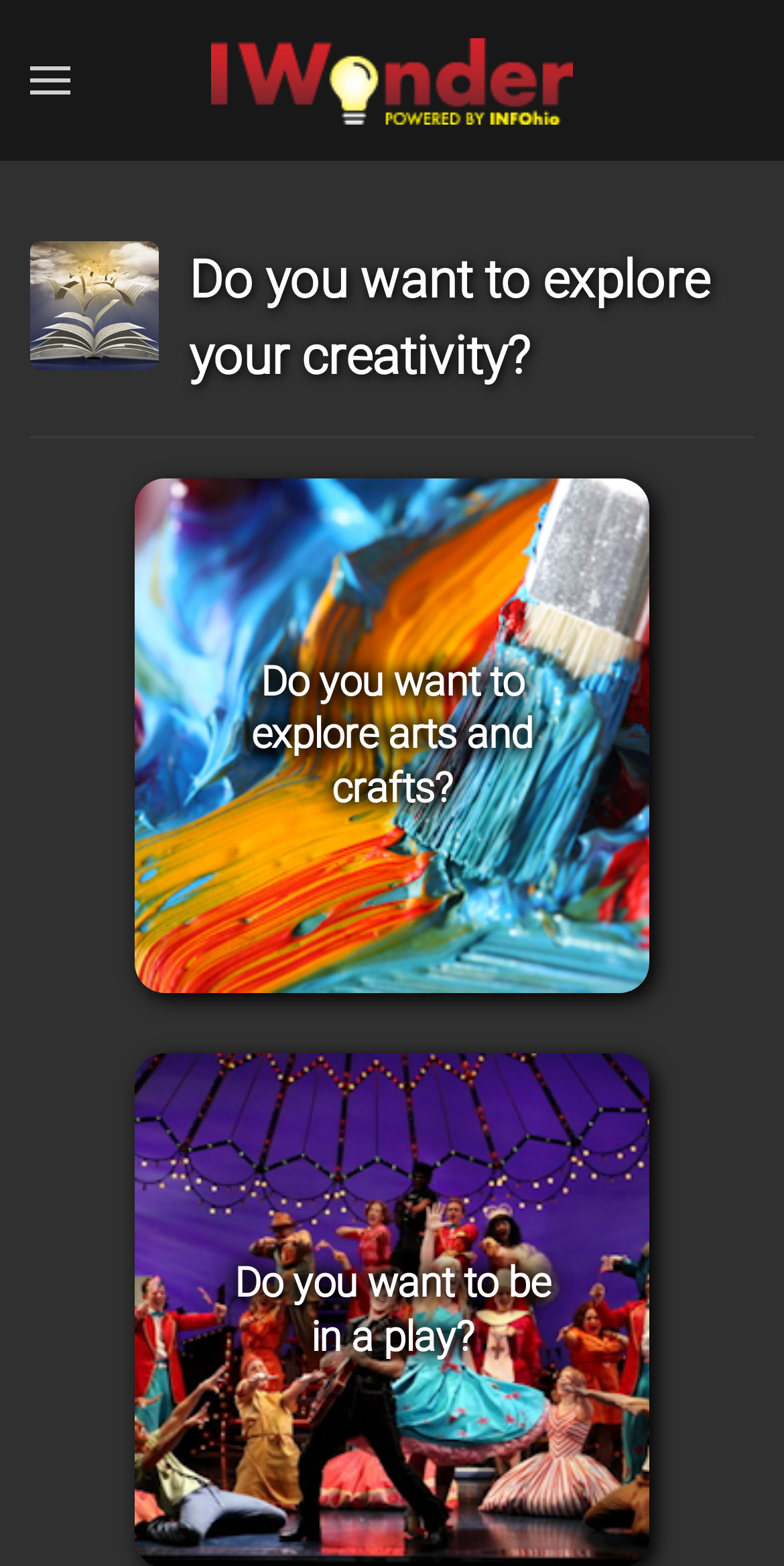Answer the question briefly using a single word or phrase: 
How many times is the phrase 'Do you want to explore arts and crafts?' repeated?

4